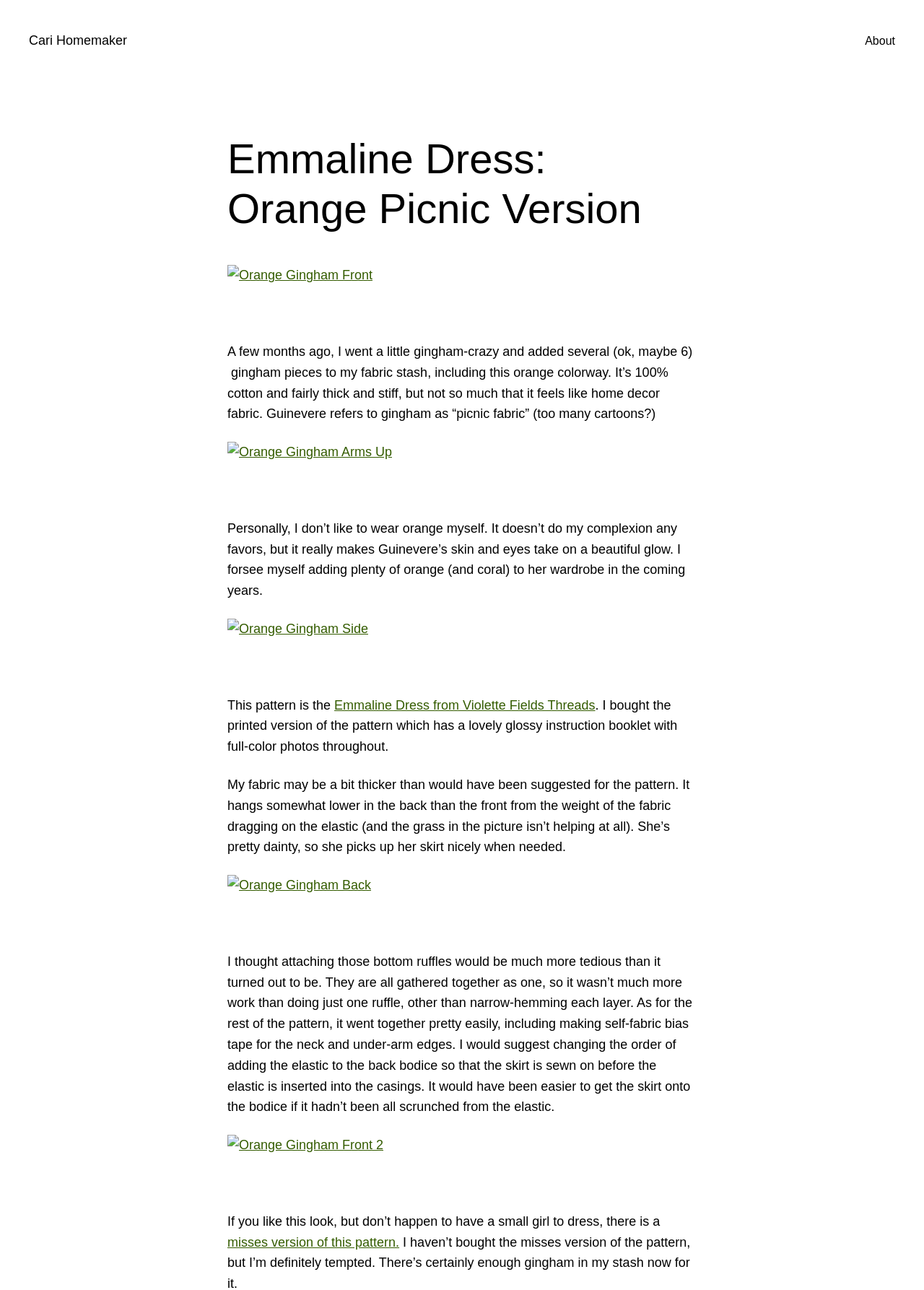Can you specify the bounding box coordinates for the region that should be clicked to fulfill this instruction: "View the 'Orange Gingham Front' image".

[0.246, 0.206, 0.403, 0.222]